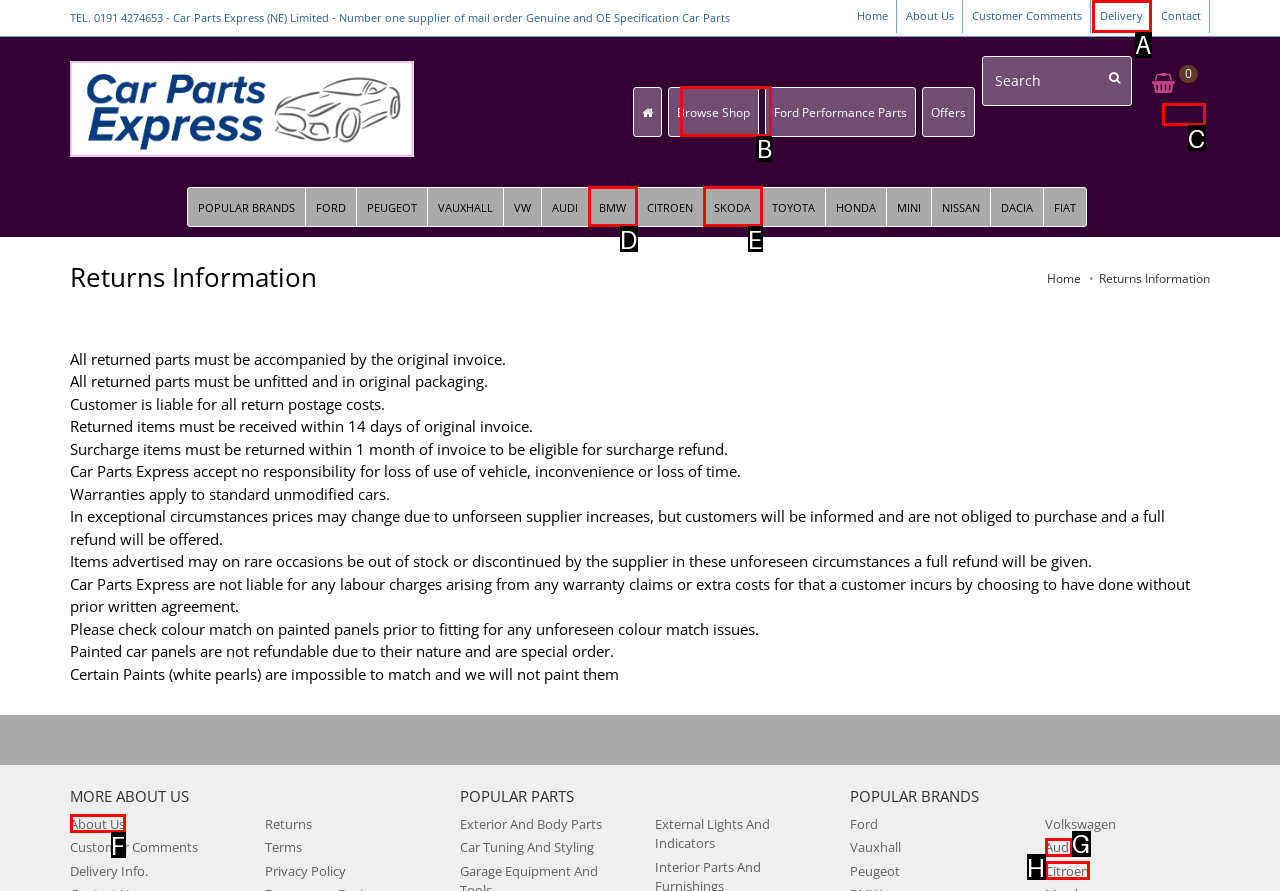From the given choices, which option should you click to complete this task: Browse the shop? Answer with the letter of the correct option.

B